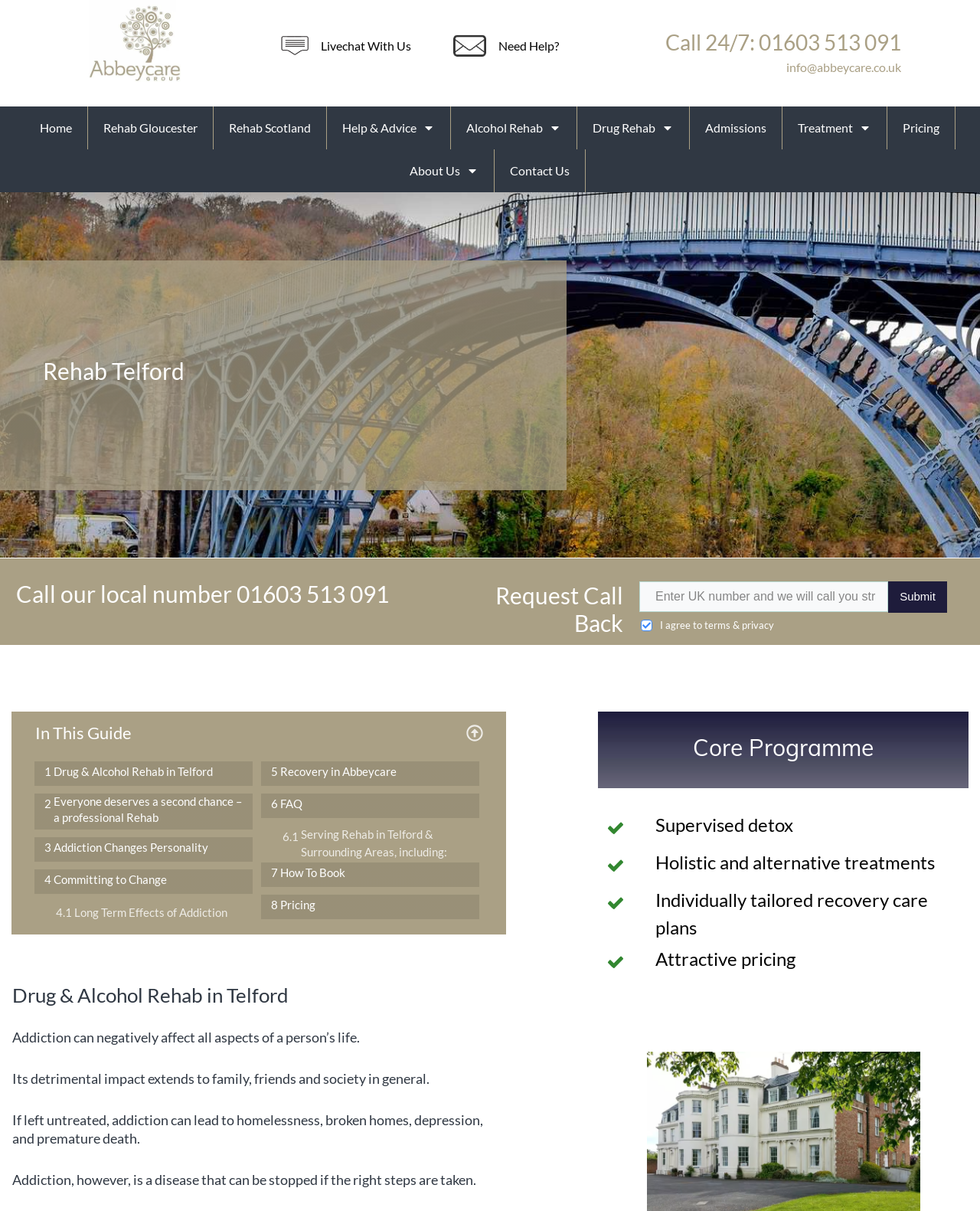Create an elaborate caption that covers all aspects of the webpage.

This webpage is about drug and alcohol rehab options in Telford and surrounding areas. At the top, there is a logo of Abbeycare Rehab Clinics, along with a live chat option and a "Need Help?" button. Below this, there is a phone number and email address to contact for assistance. 

On the left side, there is a navigation menu with links to different sections of the website, including "Home", "Rehab Gloucester", "Rehab Scotland", "Help & Advice", "Alcohol Rehab", "Drug Rehab", "Admissions", "Treatment", "Pricing", and "About Us". 

The main content of the webpage is divided into sections, starting with a heading "Rehab Telford" and a brief introduction to the importance of seeking help for addiction. There is a call-to-action to request a call back, along with a text box to enter a phone number. 

Below this, there is a section titled "In This Guide", which outlines the topics that will be covered on the webpage, including drug and alcohol rehab in Telford, the effects of addiction, and the recovery process. 

The webpage then delves into the details of addiction, its effects on individuals and society, and the importance of seeking treatment. There is a section highlighting the core program offered by Abbeycare Rehab Clinics, which includes supervised detox, holistic and alternative treatments, individually tailored recovery care plans, and attractive pricing. 

Throughout the webpage, there are various links to other sections and pages, including FAQs, pricing information, and how to book a rehab program. The overall layout is organized and easy to navigate, with clear headings and concise text.